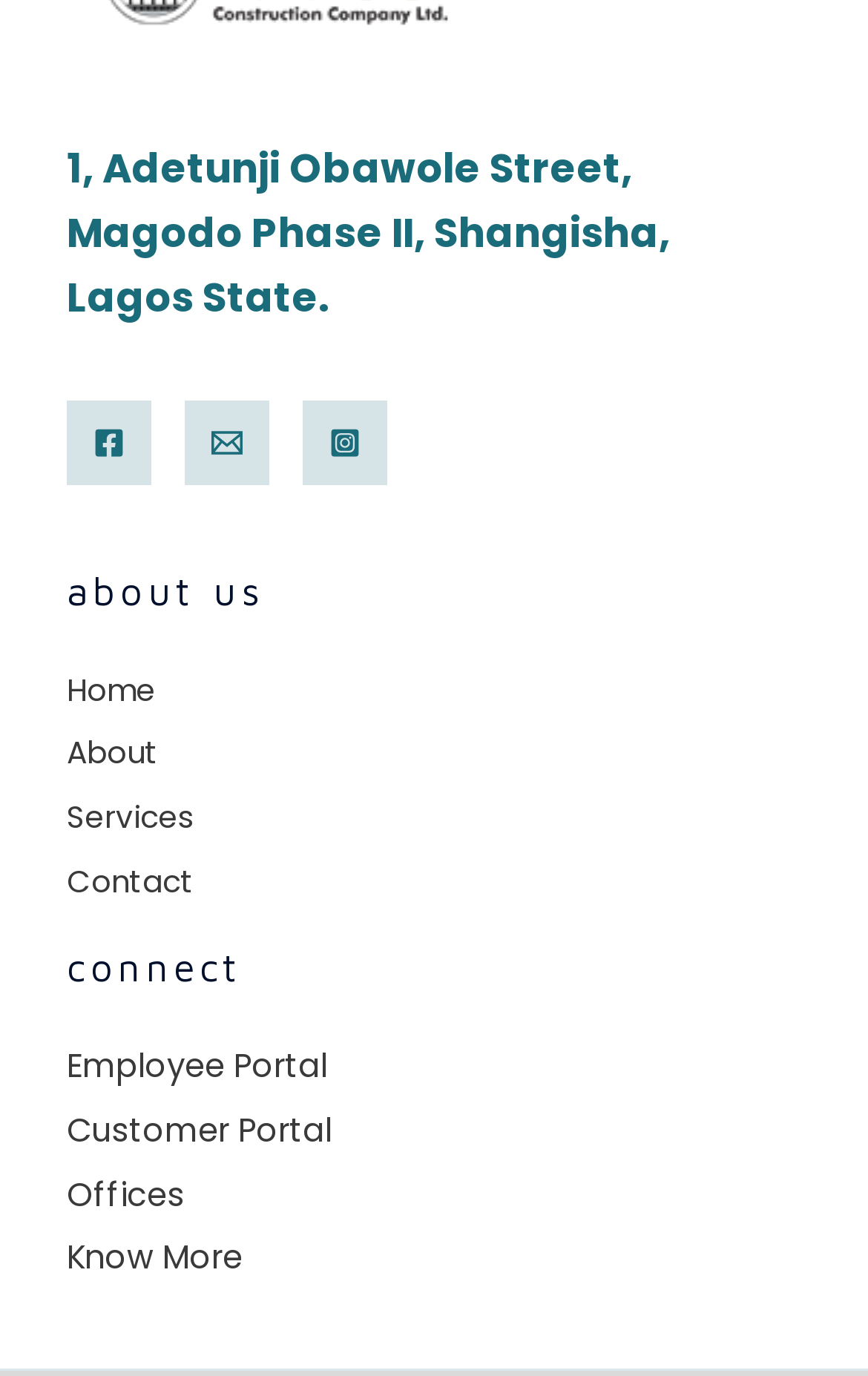Determine the bounding box coordinates of the clickable element to complete this instruction: "Send an email". Provide the coordinates in the format of four float numbers between 0 and 1, [left, top, right, bottom].

[0.213, 0.291, 0.31, 0.353]